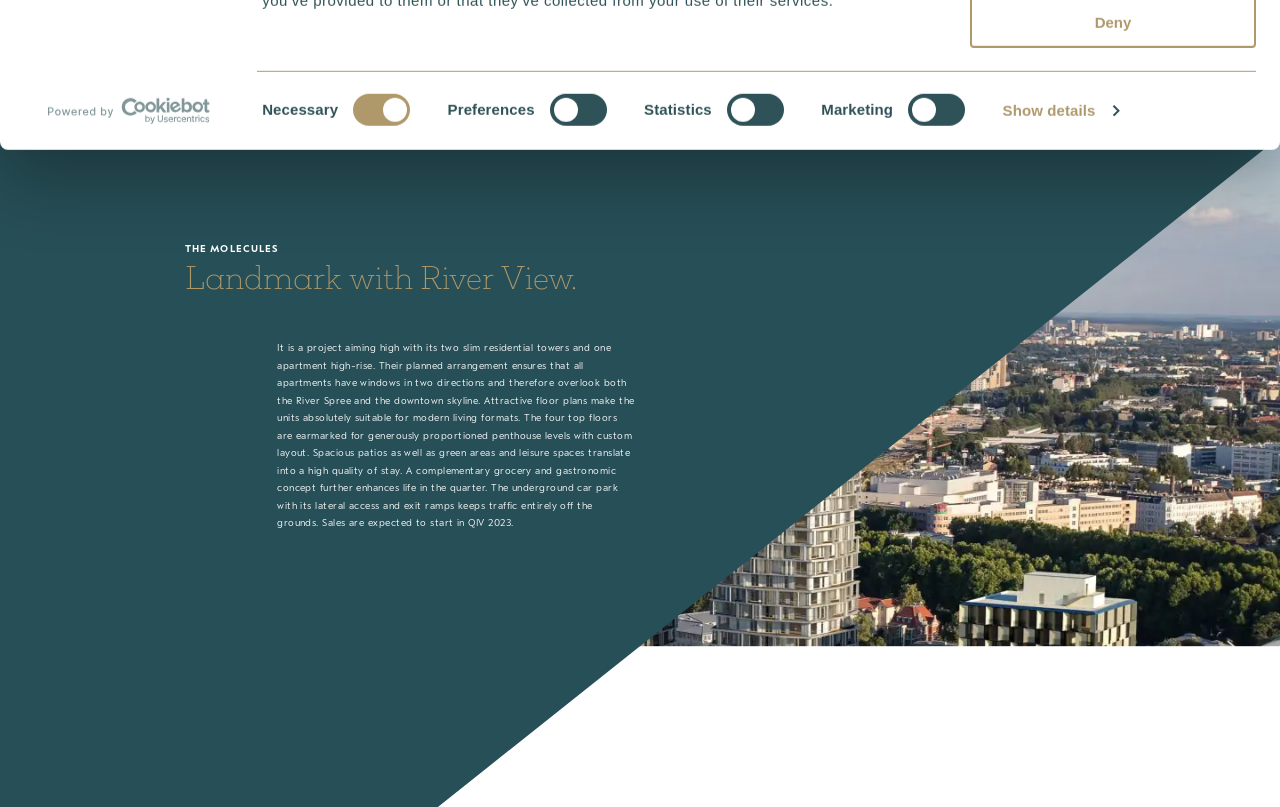Please give a succinct answer using a single word or phrase:
What is the purpose of the cookies on this website?

Personalise content and ads